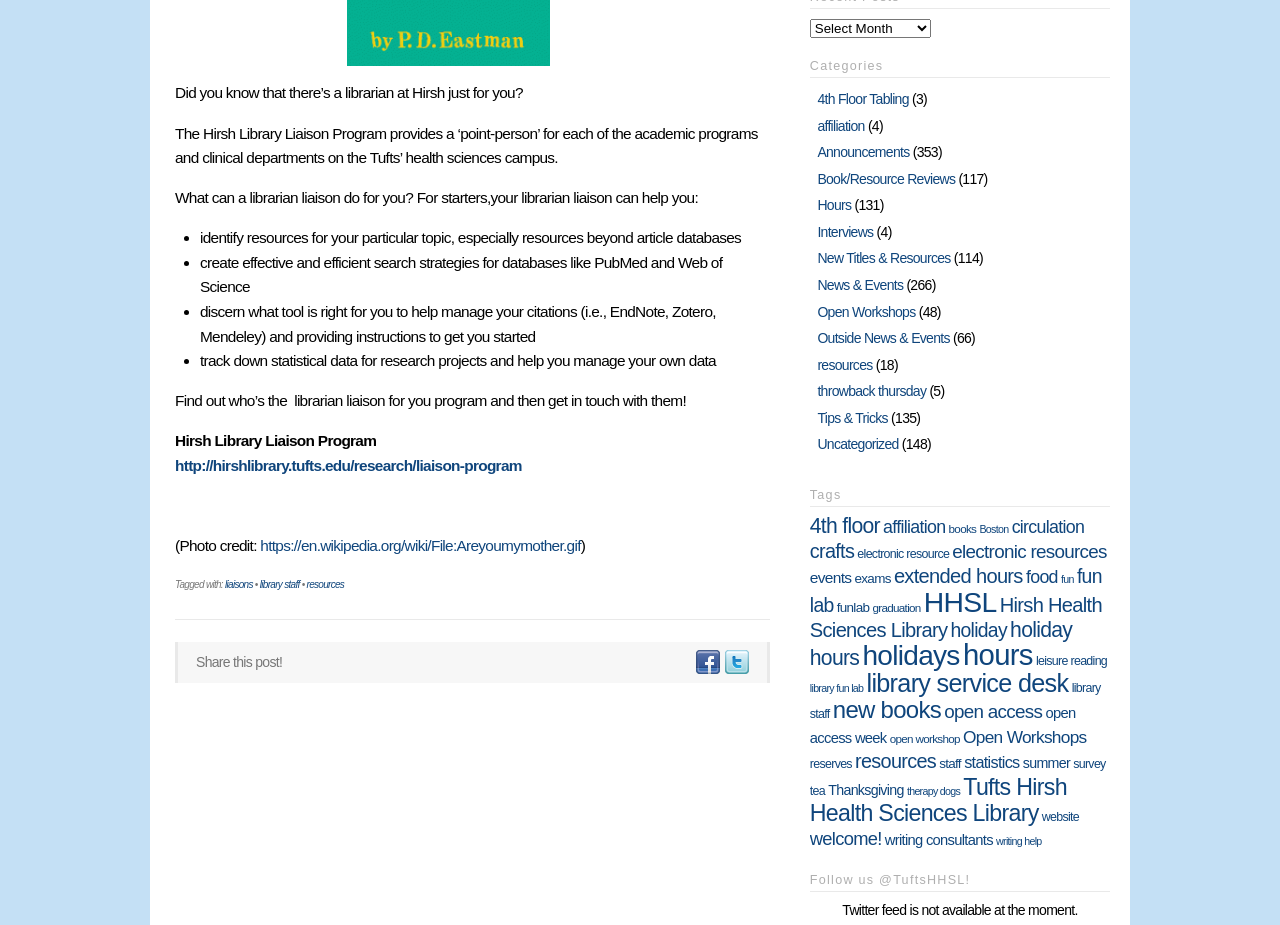Specify the bounding box coordinates (top-left x, top-left y, bottom-right x, bottom-right y) of the UI element in the screenshot that matches this description: Uncategorized

[0.639, 0.472, 0.702, 0.489]